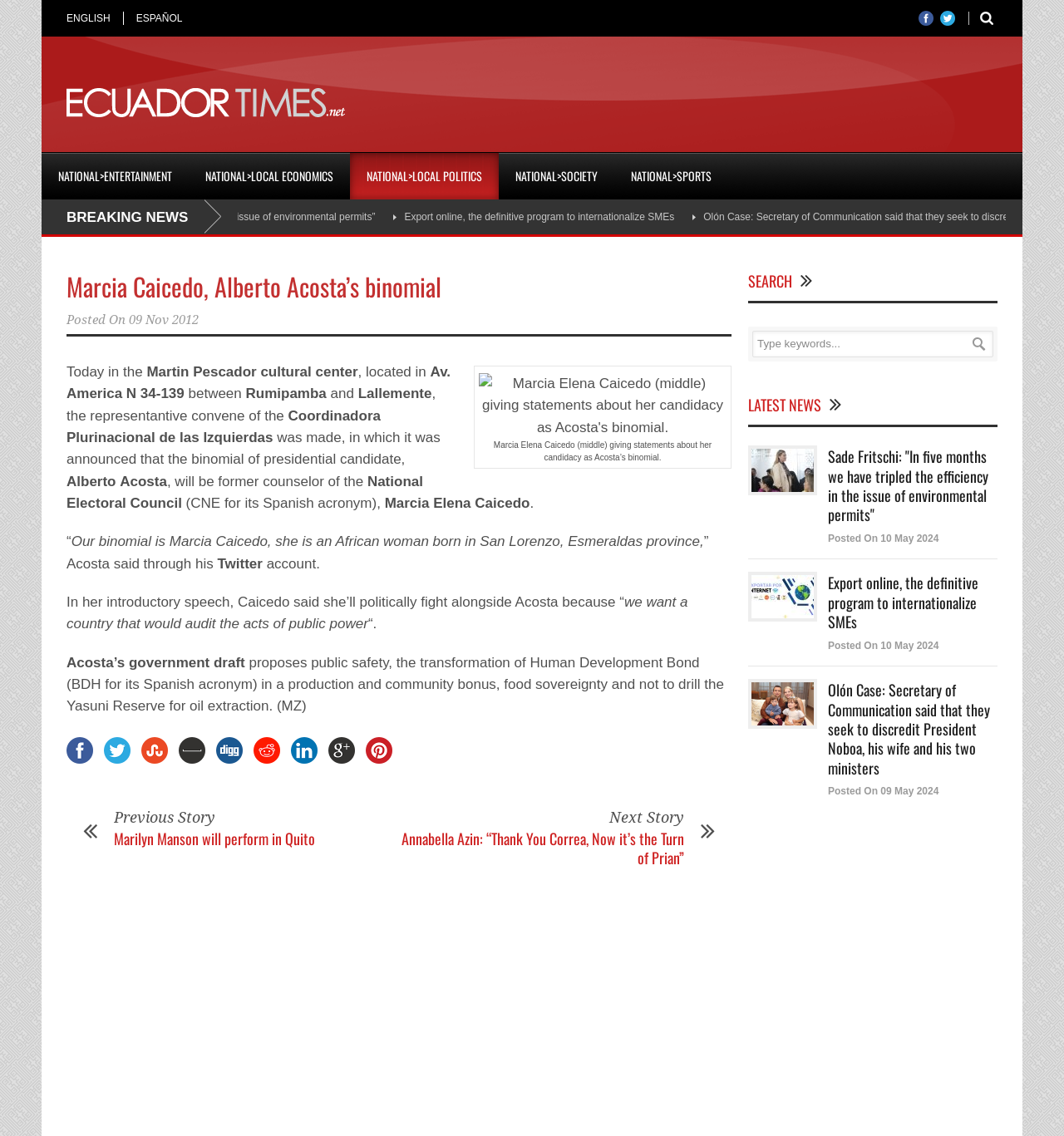Determine the bounding box coordinates for the clickable element required to fulfill the instruction: "Share on Google". Provide the coordinates as four float numbers between 0 and 1, i.e., [left, top, right, bottom].

[0.309, 0.649, 0.334, 0.672]